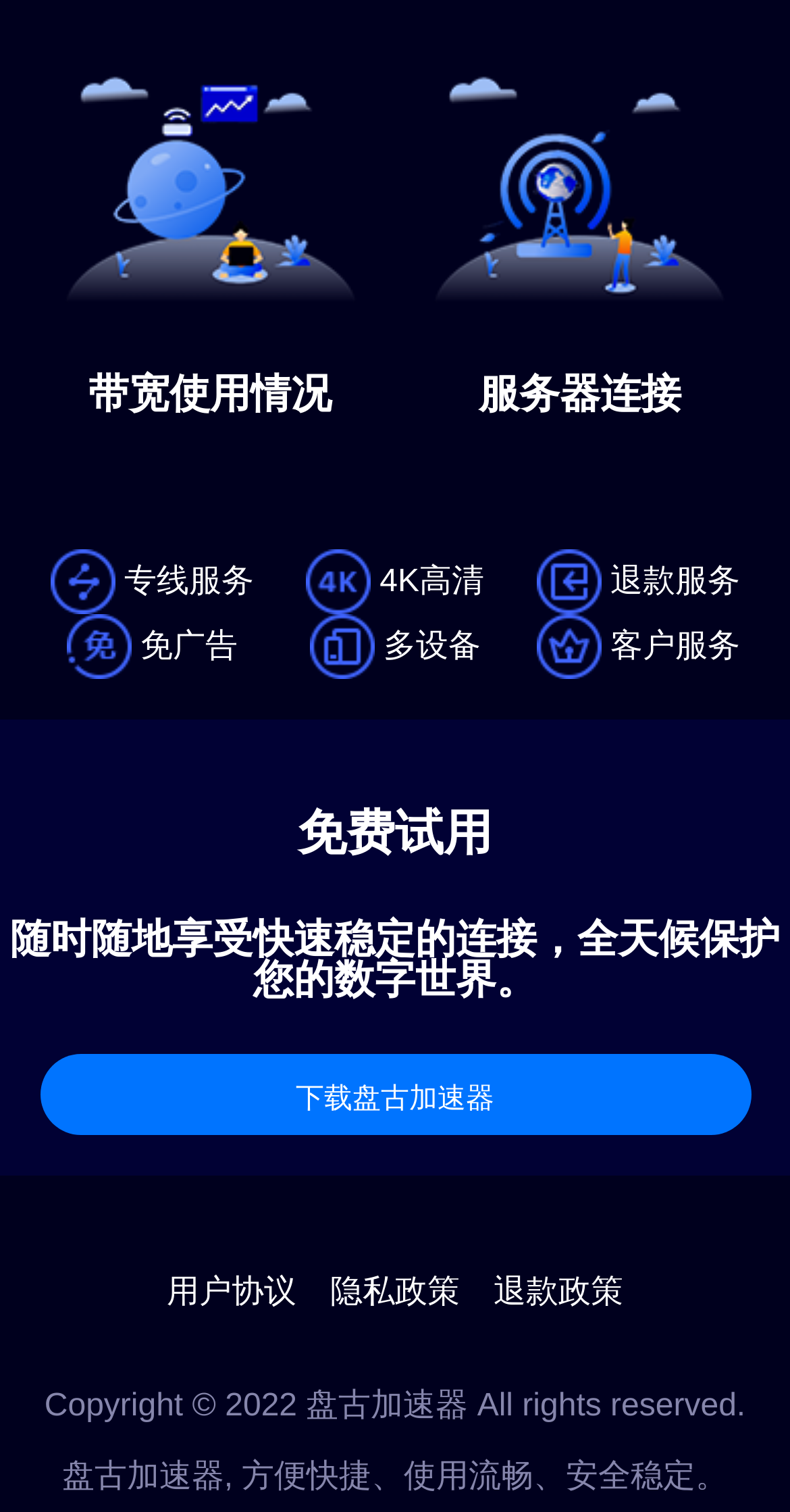How many features are listed on the webpage?
Look at the image and answer the question with a single word or phrase.

7